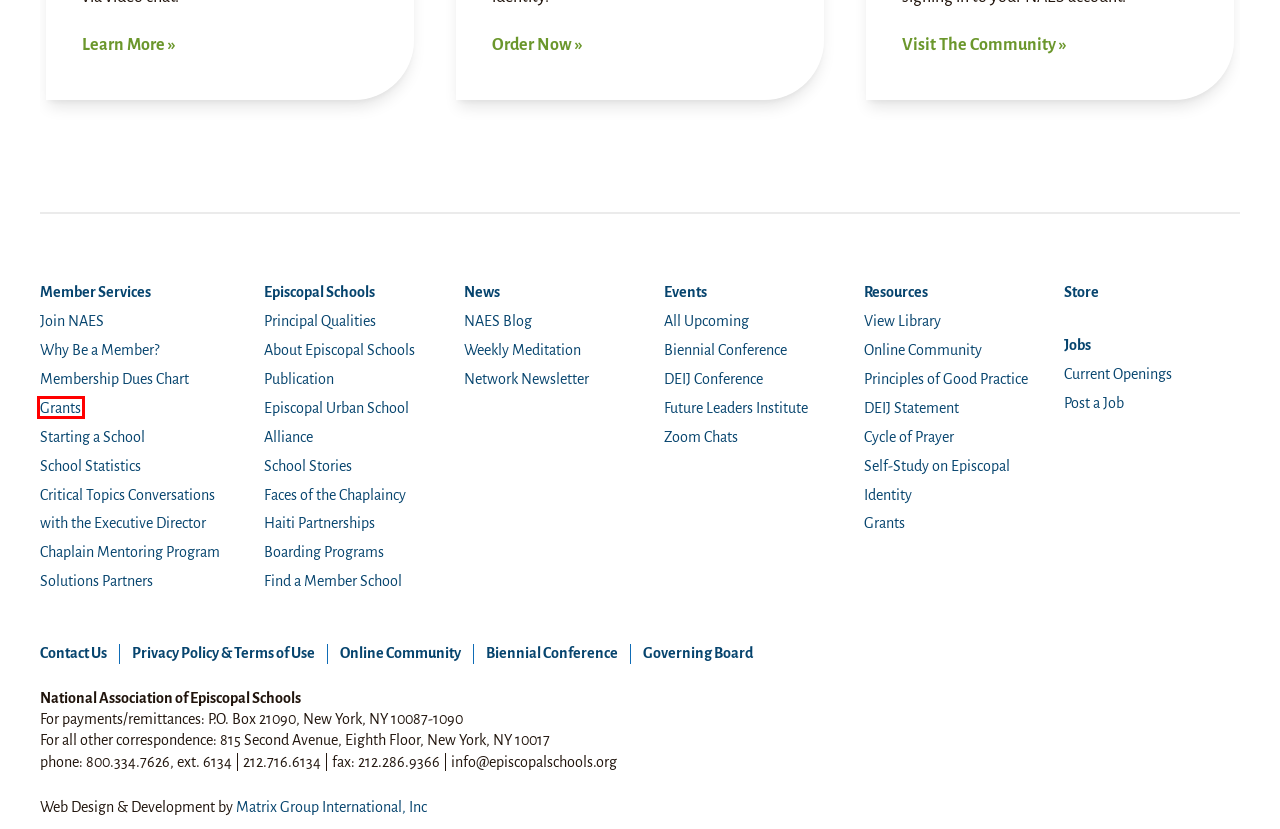Check out the screenshot of a webpage with a red rectangle bounding box. Select the best fitting webpage description that aligns with the new webpage after clicking the element inside the bounding box. Here are the candidates:
A. Self-Study on Episcopal Identity | National Association of Episcopal Schools
B. NAES Biennial Conference – Fort Lauderdale 2024
C. Grants | National Association of Episcopal Schools
D. NAES Statement on Inclusion and Episcopal Identity | National Association of Episcopal Schools
E. Faces of the Chaplaincy | National Association of Episcopal Schools
F. Product: About Episcopal Schools (2nd Ed.): NAES
G. NAES Conference on DEIJ and Episcopal Identity: NAES
H. Home - NAES Online Community

C